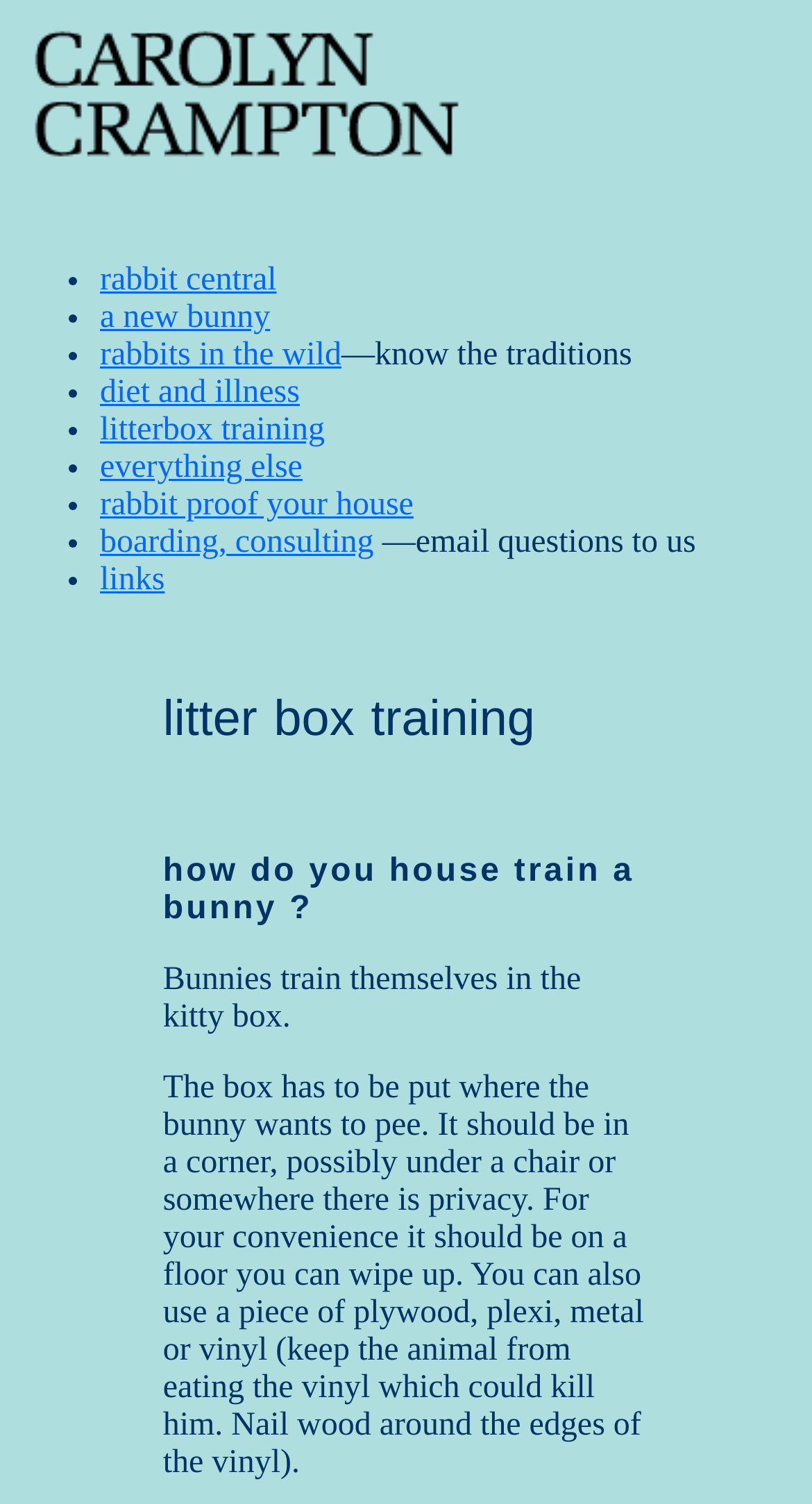How many columns are in the table?
Refer to the image and answer the question using a single word or phrase.

3